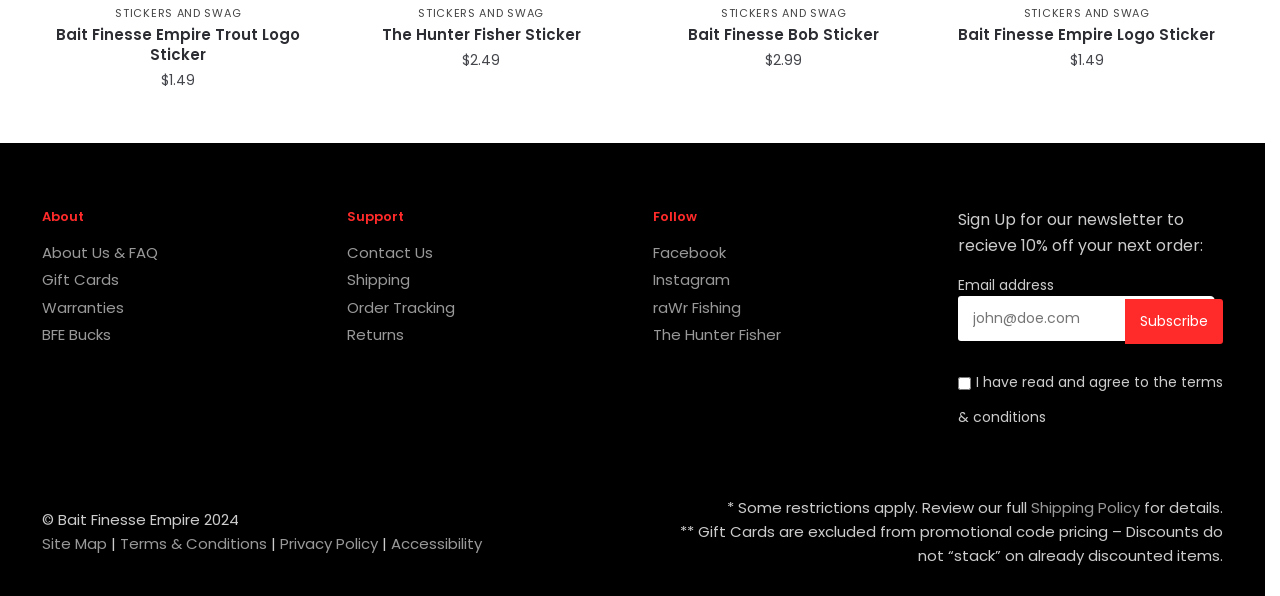Extract the bounding box coordinates for the described element: "BFE Bucks". The coordinates should be represented as four float numbers between 0 and 1: [left, top, right, bottom].

[0.033, 0.535, 0.087, 0.571]